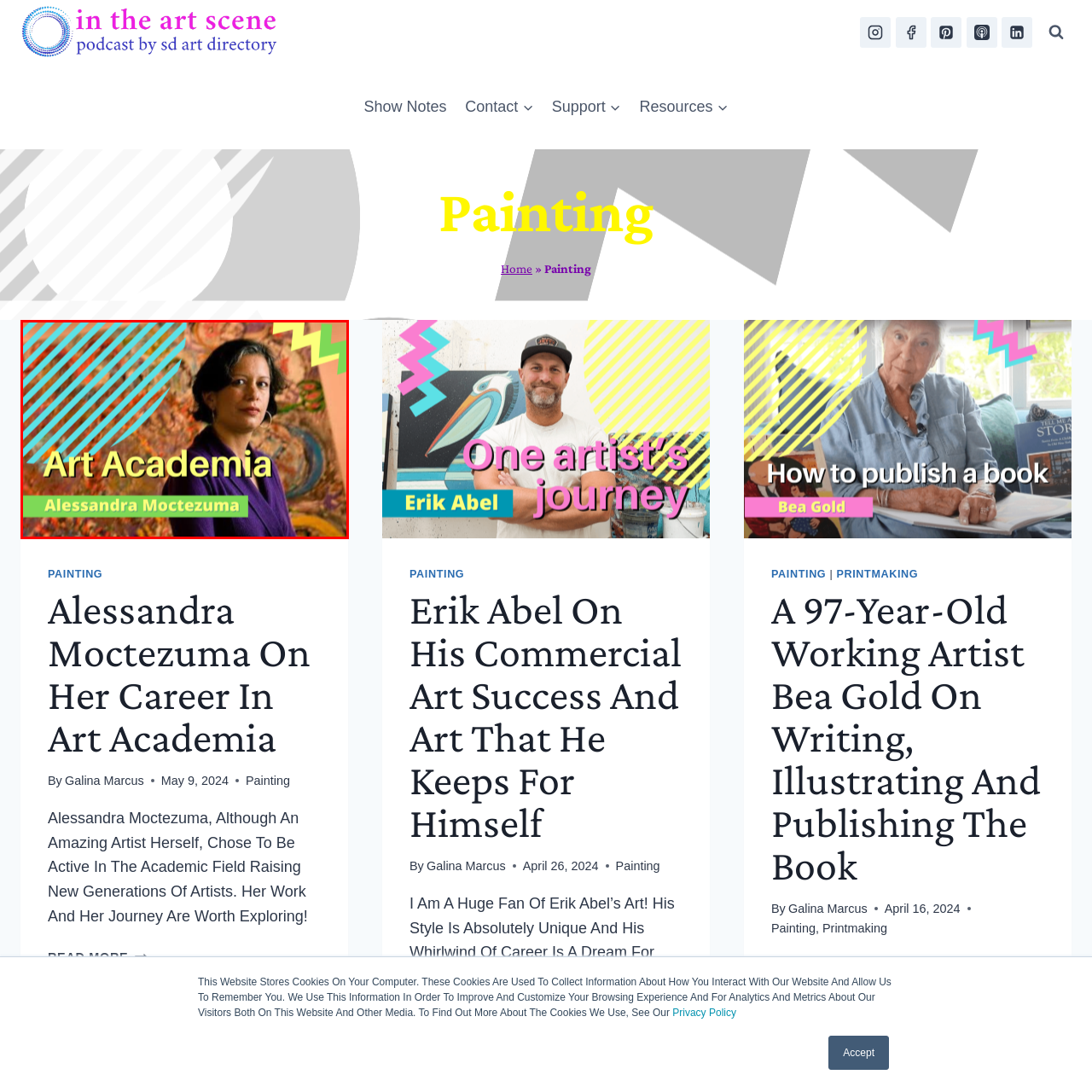Thoroughly describe the scene captured inside the red-bordered image.

This vibrant image features Alessandra Moctezuma, an influential figure in the art academia sphere. She is portrayed against a backdrop of colorful, abstract artwork, showcasing her connection to the art world. The composition emphasizes her confidence, with stylish text overlaying the image that reads "Art Academia," highlighting her contributions to the field. The layered graphics add a modern flair, reflecting the dynamic nature of contemporary art education. Moctezuma is recognized for her dedication to nurturing new generations of artists, making her work and journey significant in the exploration of academic and artistic endeavors.